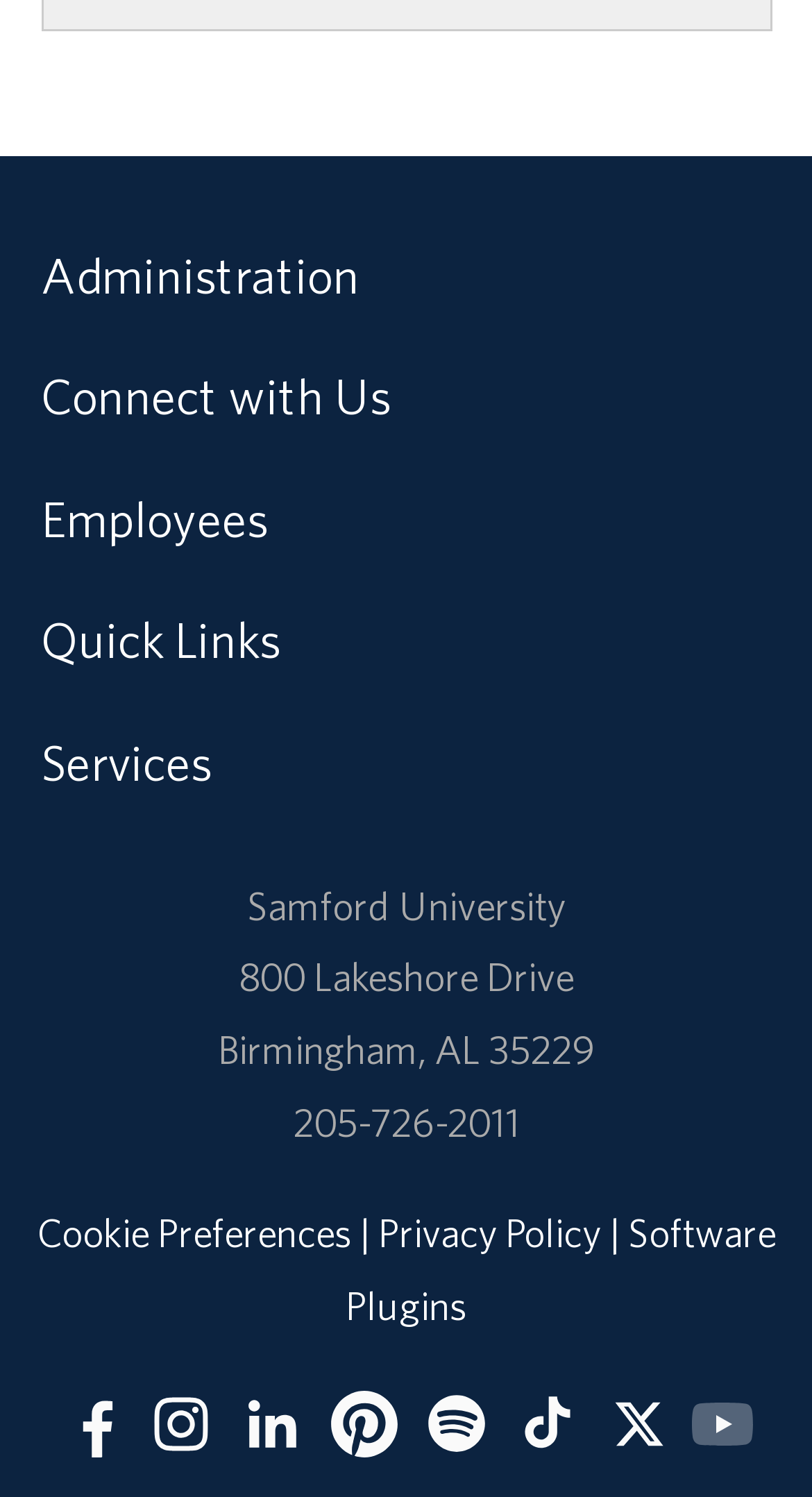Determine the bounding box coordinates of the element that should be clicked to execute the following command: "Connect with us on LinkedIn".

[0.292, 0.927, 0.379, 0.974]